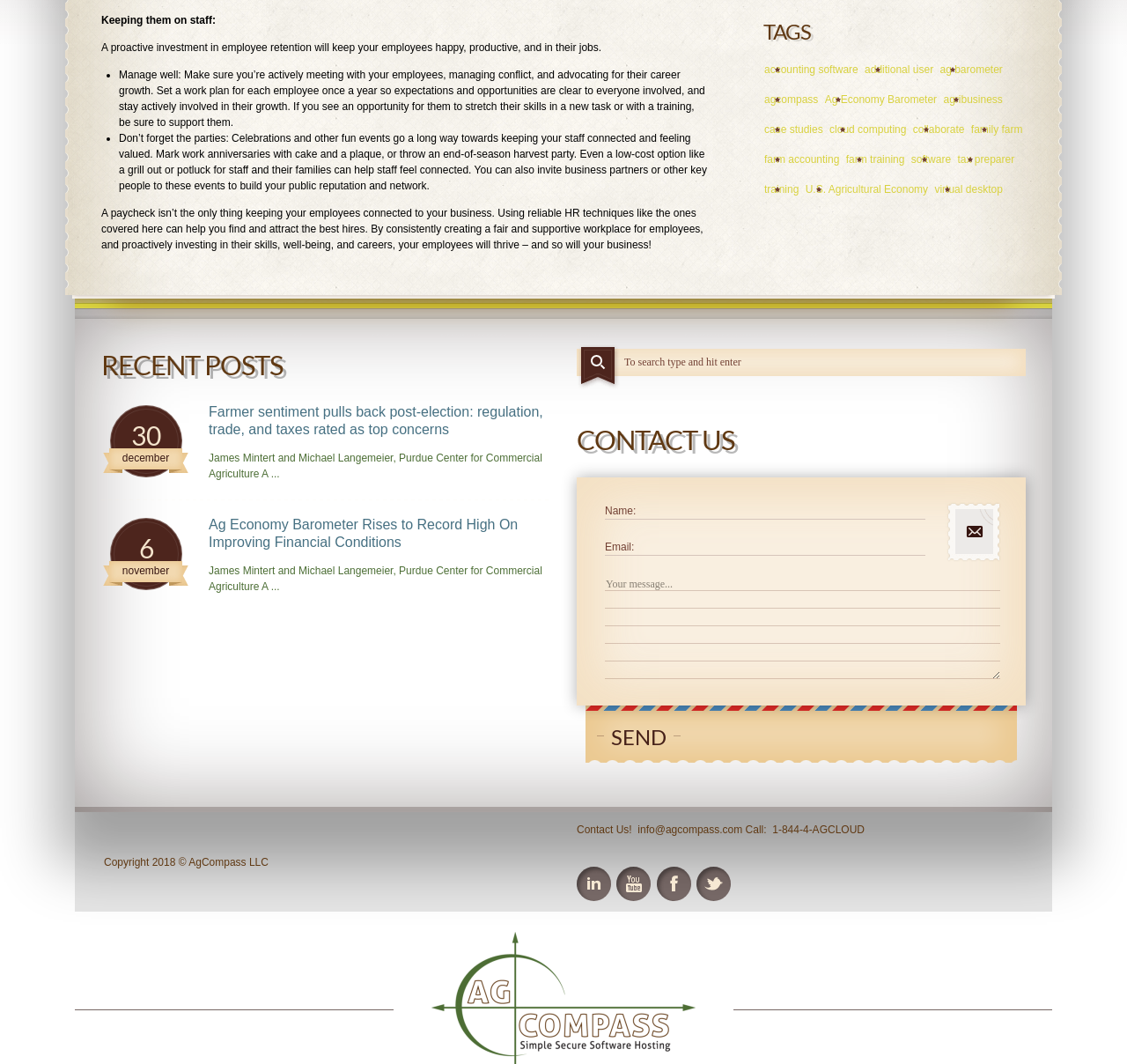Identify the bounding box coordinates for the UI element described as: "ag barometer".

[0.834, 0.055, 0.89, 0.076]